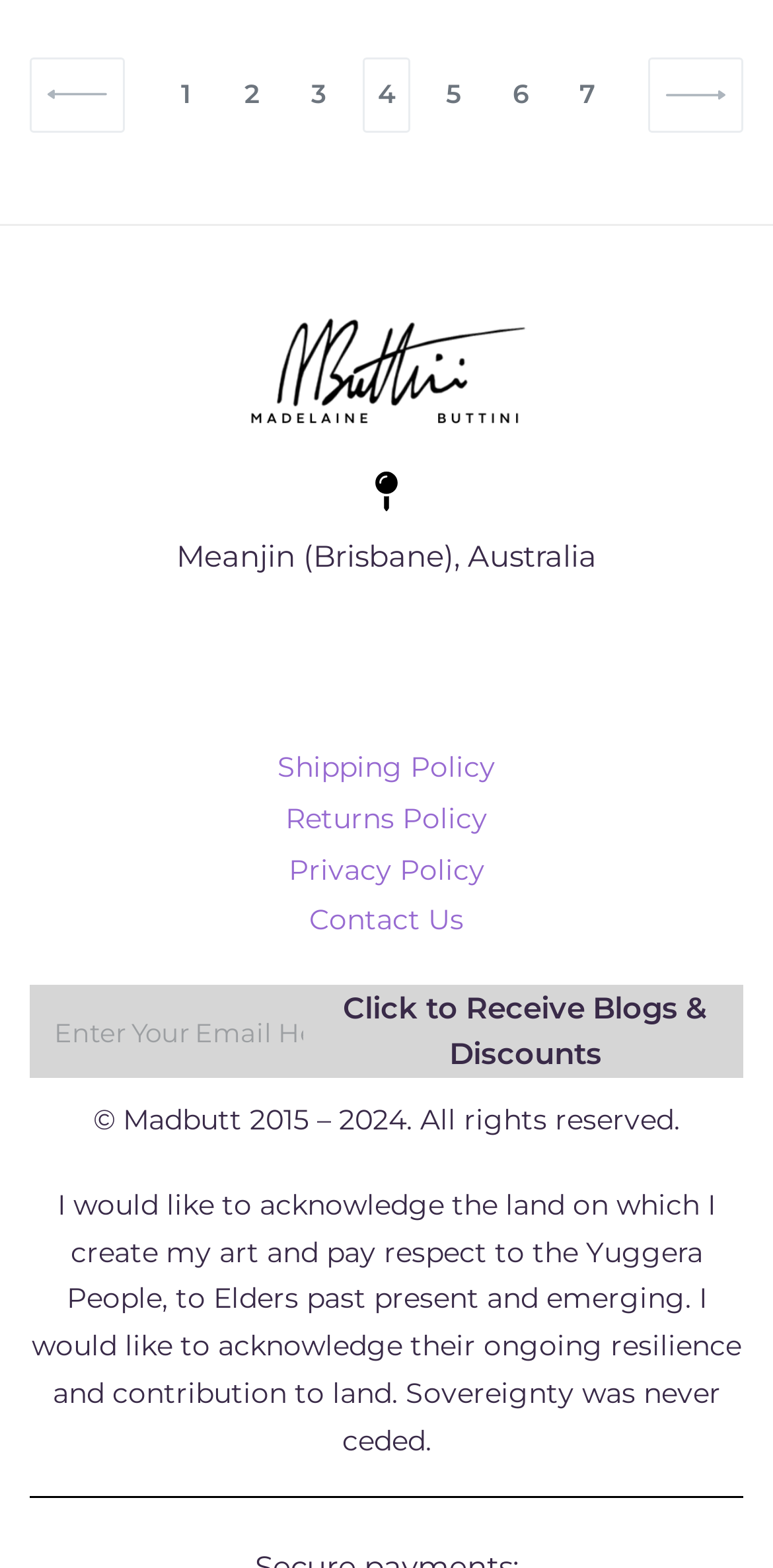What is the year range mentioned in the copyright text?
Give a detailed explanation using the information visible in the image.

I found the text '© Madbutt 2015 – 2024. All rights reserved.' which mentions the year range of the copyright.